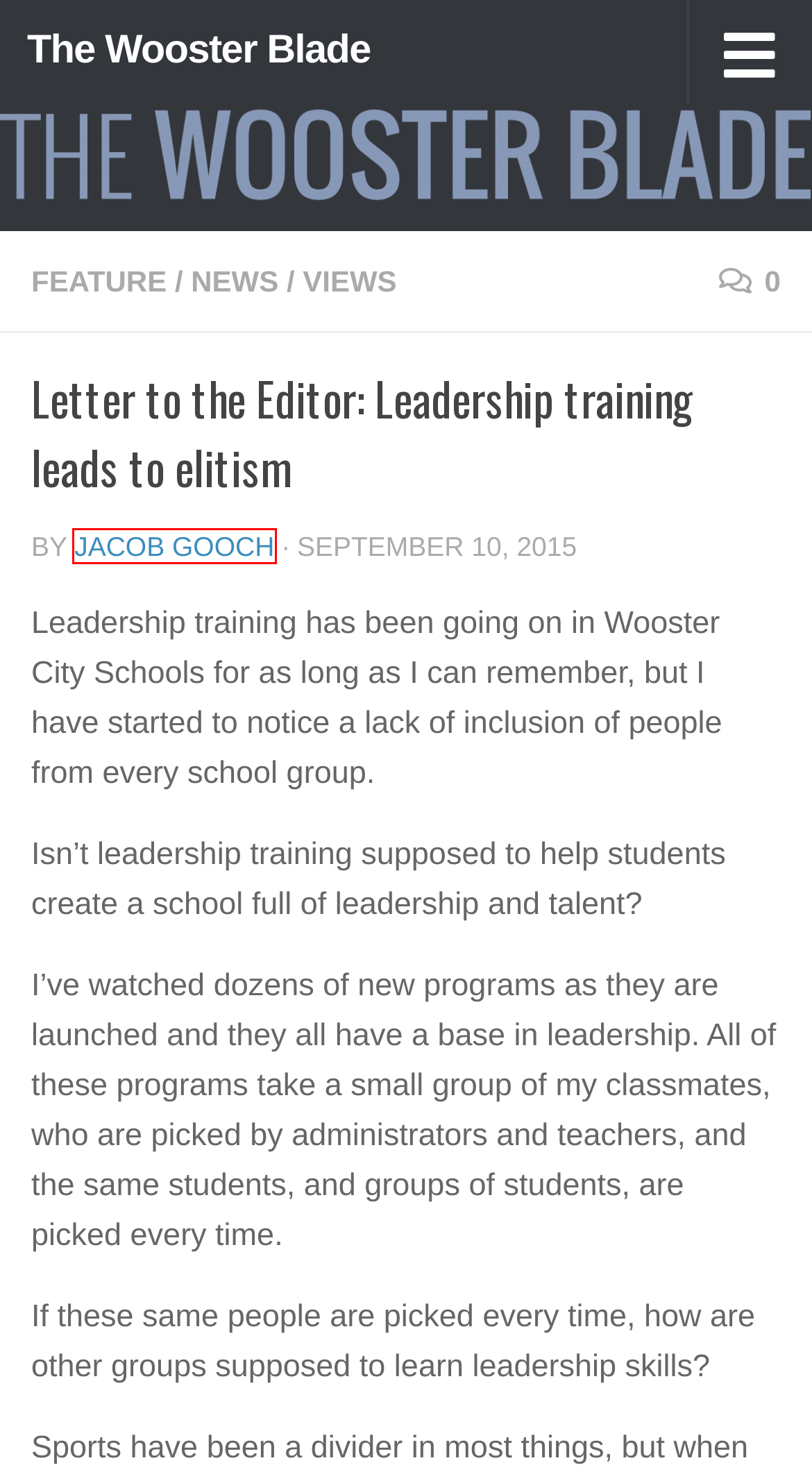You are given a screenshot of a webpage within which there is a red rectangle bounding box. Please choose the best webpage description that matches the new webpage after clicking the selected element in the bounding box. Here are the options:
A. Jacob Gooch, Author at The Wooster Blade
B. News Archives – The Wooster Blade
C. Views Archives – The Wooster Blade
D. Chilean Poet Formoso Visits Wooster – The Wooster Blade
E. Feature Archives – The Wooster Blade
F. The Wooster Blade – Wooster High School's biweekly student newspaper
G. Privacy Policy – Akismet
H. Loss of sports broadcaster impacts entire community – The Wooster Blade

A